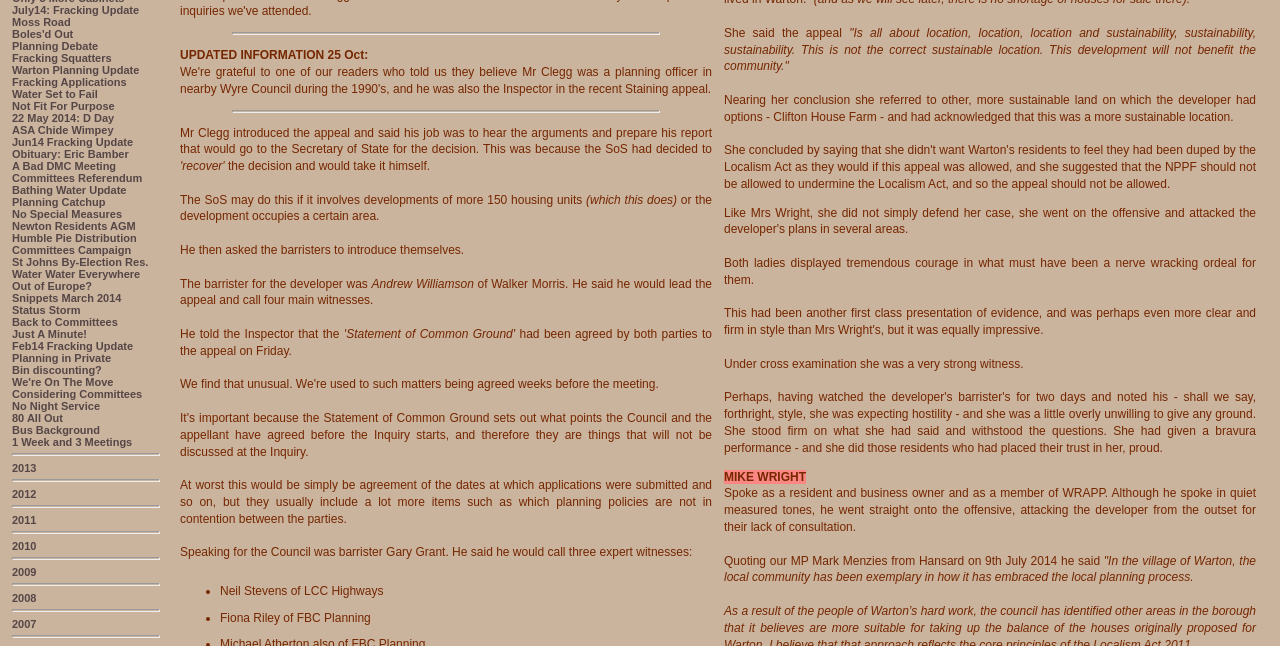Provide the bounding box coordinates, formatted as (top-left x, top-left y, bottom-right x, bottom-right y), with all values being floating point numbers between 0 and 1. Identify the bounding box of the UI element that matches the description: 1 Week and 3 Meetings

[0.009, 0.675, 0.103, 0.693]